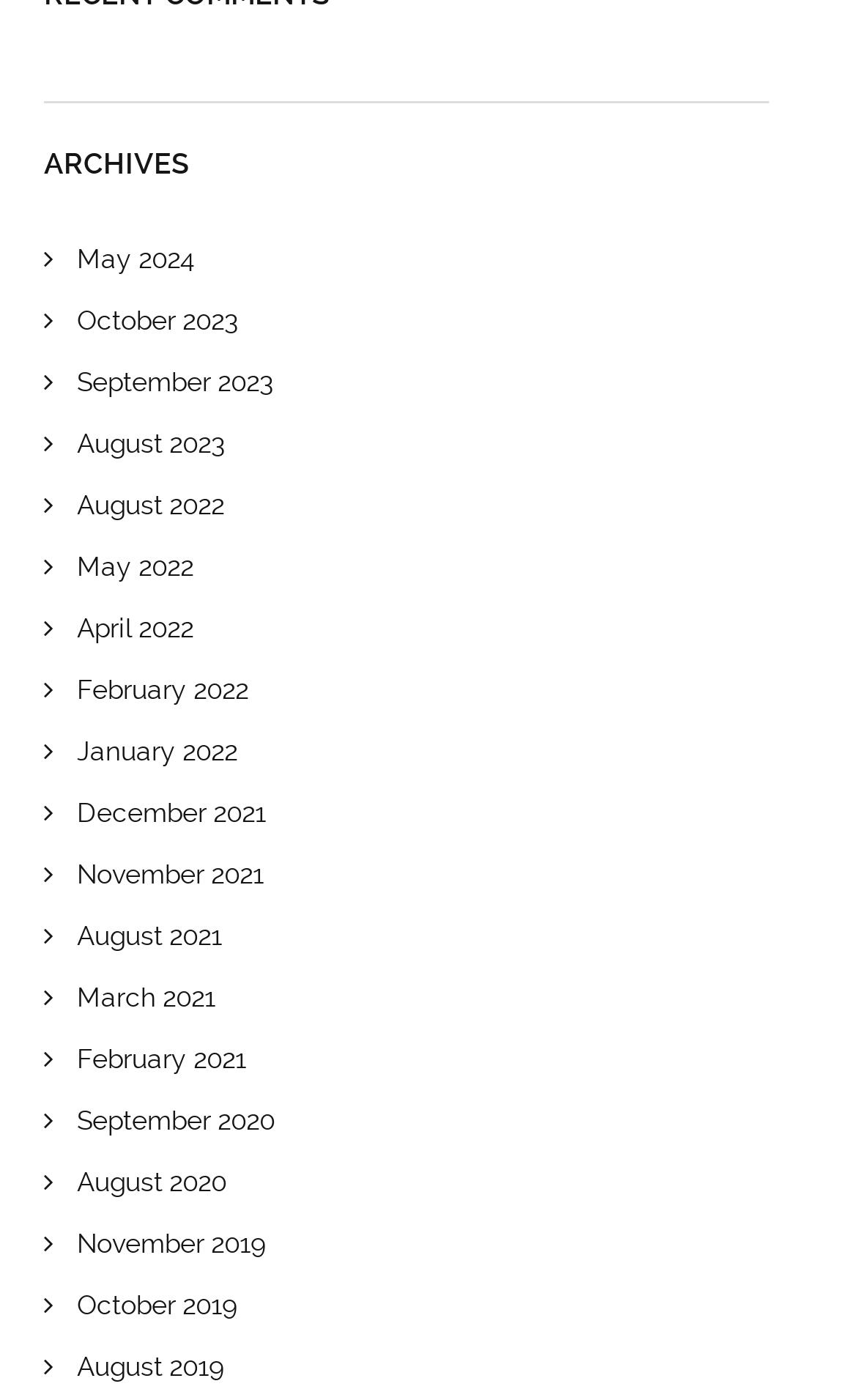Determine the bounding box coordinates for the clickable element to execute this instruction: "view archives from May 2024". Provide the coordinates as four float numbers between 0 and 1, i.e., [left, top, right, bottom].

[0.09, 0.173, 0.228, 0.195]